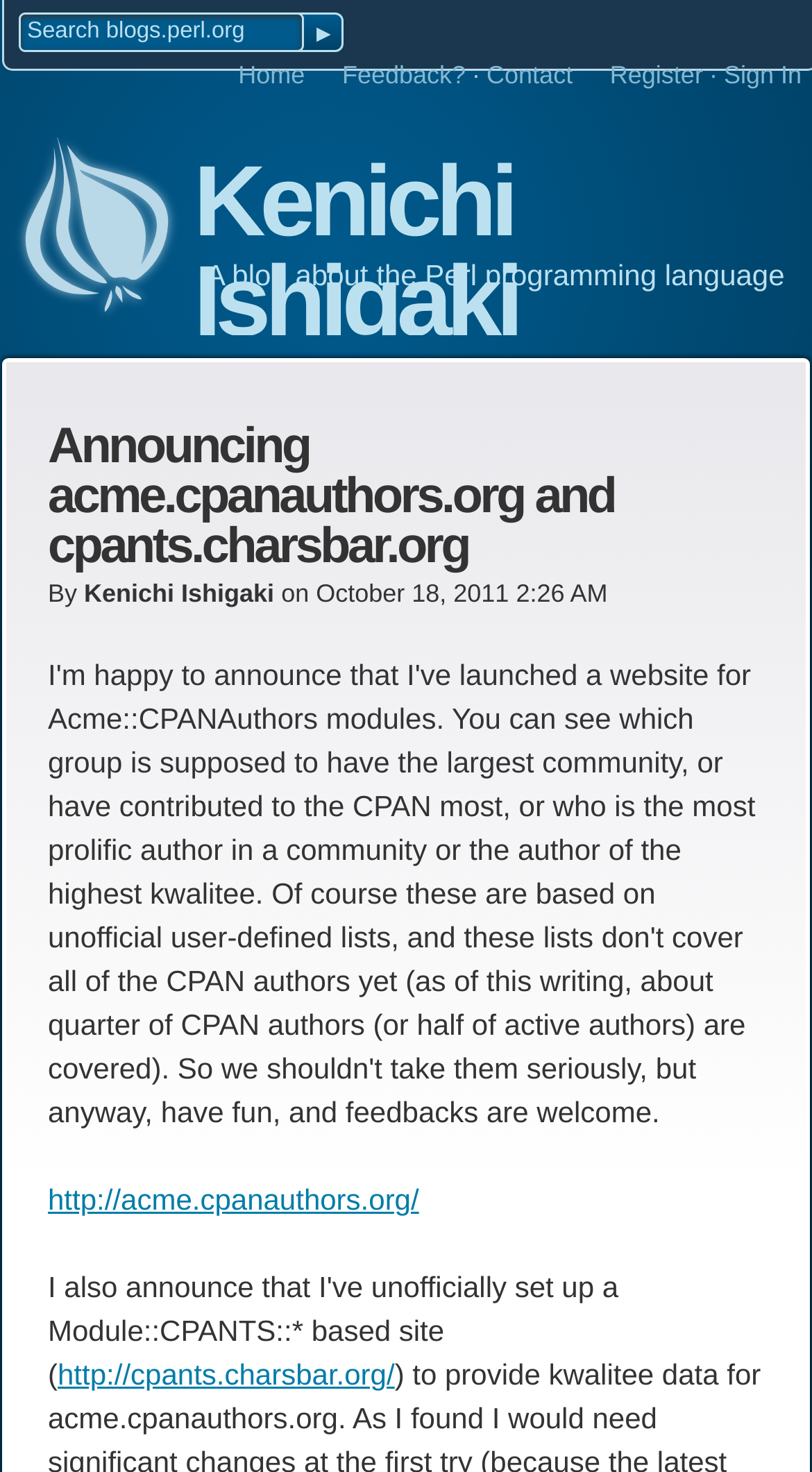How many links are there in the top navigation bar?
Please provide a detailed and comprehensive answer to the question.

The top navigation bar contains links 'Home', 'Feedback?', 'Contact', 'Register', and 'Sign In'. By counting these links, we can determine that there are 5 links in the top navigation bar.